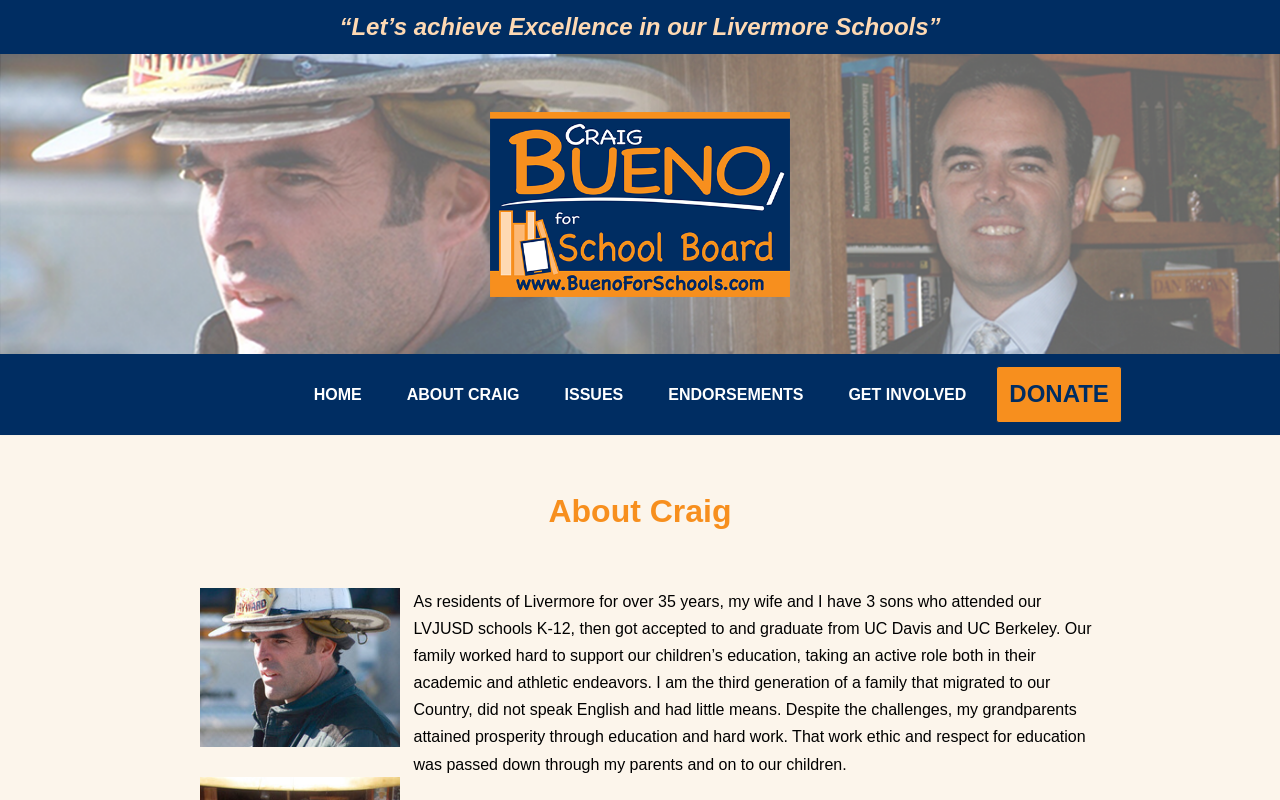Could you provide the bounding box coordinates for the portion of the screen to click to complete this instruction: "Click on the 'DONATE' link"?

[0.778, 0.458, 0.876, 0.528]